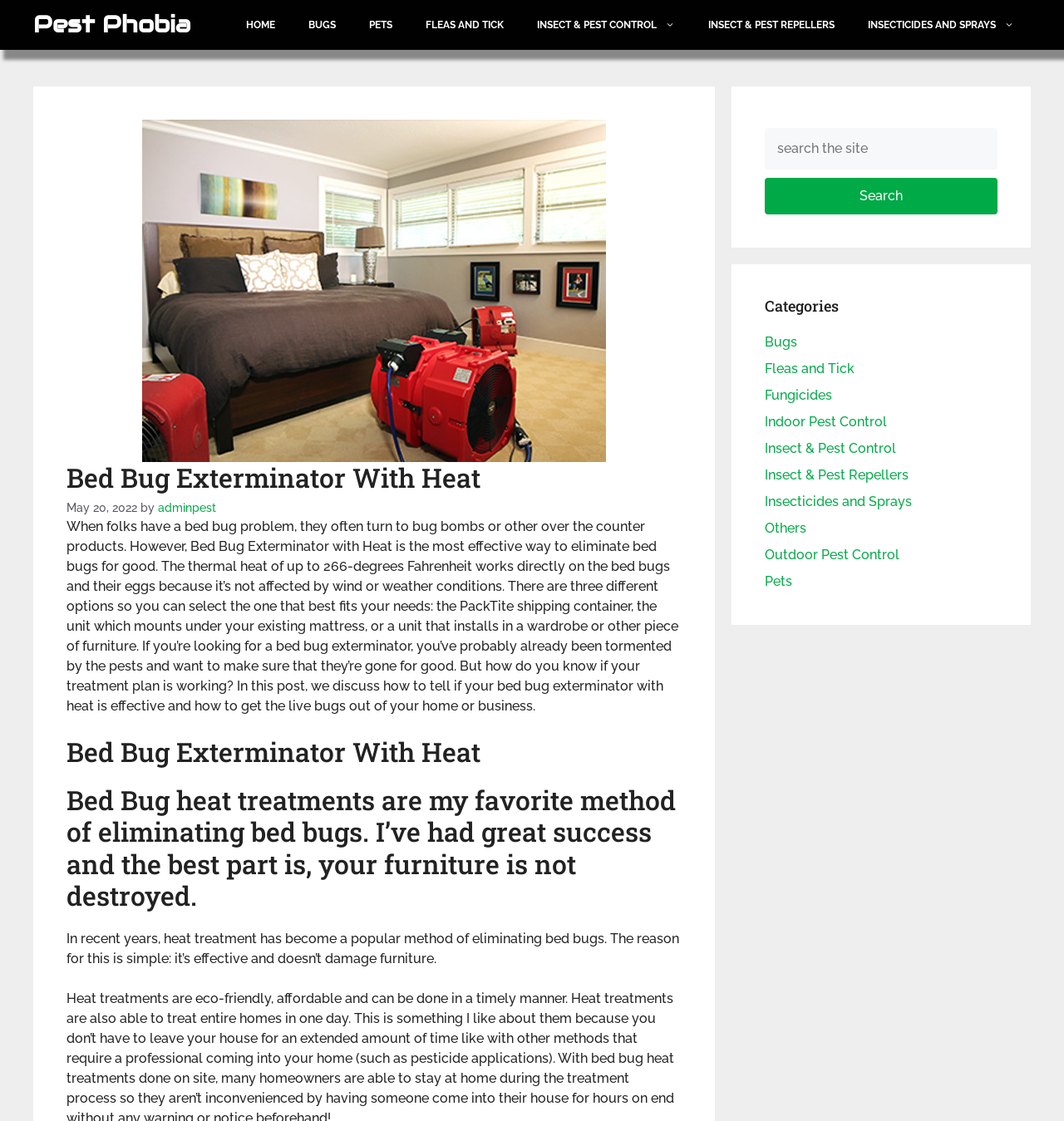What are the three options for bed bug extermination?
Refer to the image and provide a thorough answer to the question.

According to the webpage content, there are three different options for bed bug extermination using heat treatment: the PackTite shipping container, the unit which mounts under your existing mattress, or a unit that installs in a wardrobe or other piece of furniture.